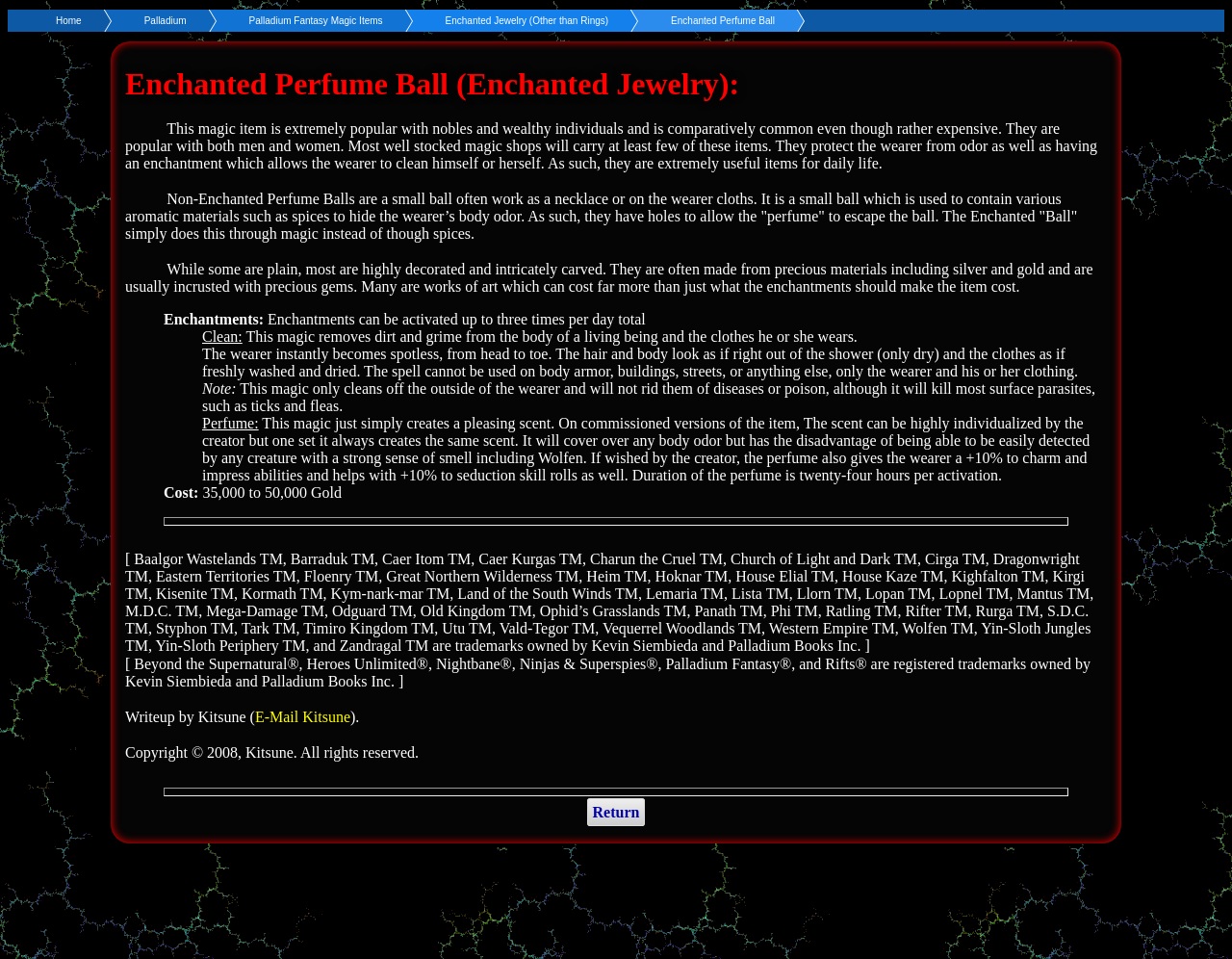What is the Enchanted Perfume Ball used for?
Could you give a comprehensive explanation in response to this question?

The Enchanted Perfume Ball is used for daily life, as it protects the wearer from odor and has an enchantment that allows the wearer to clean themselves. This is stated in the text 'They are extremely useful items for daily life.'